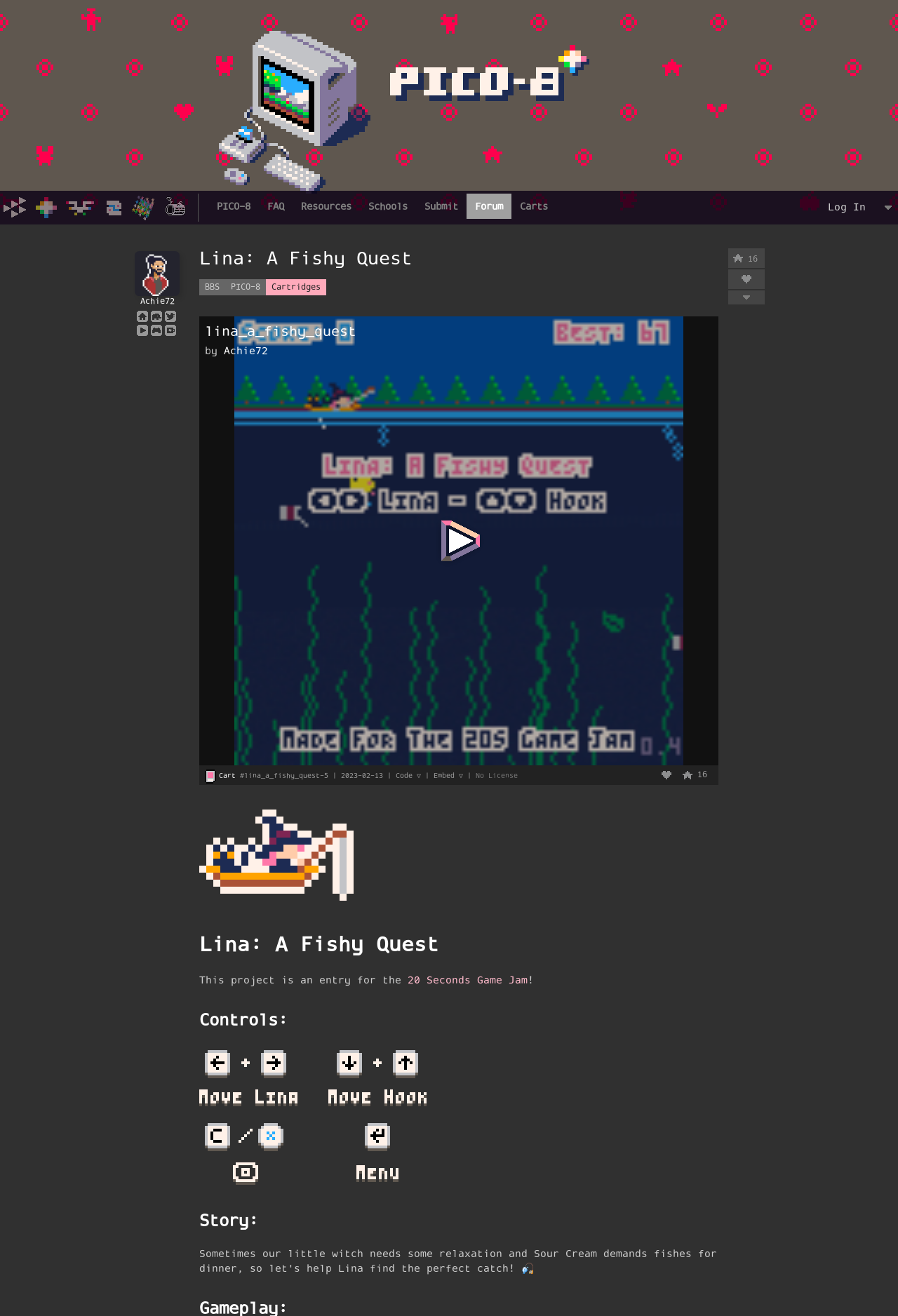Respond concisely with one word or phrase to the following query:
What is the game jam that this project is an entry for?

20 Seconds Game Jam